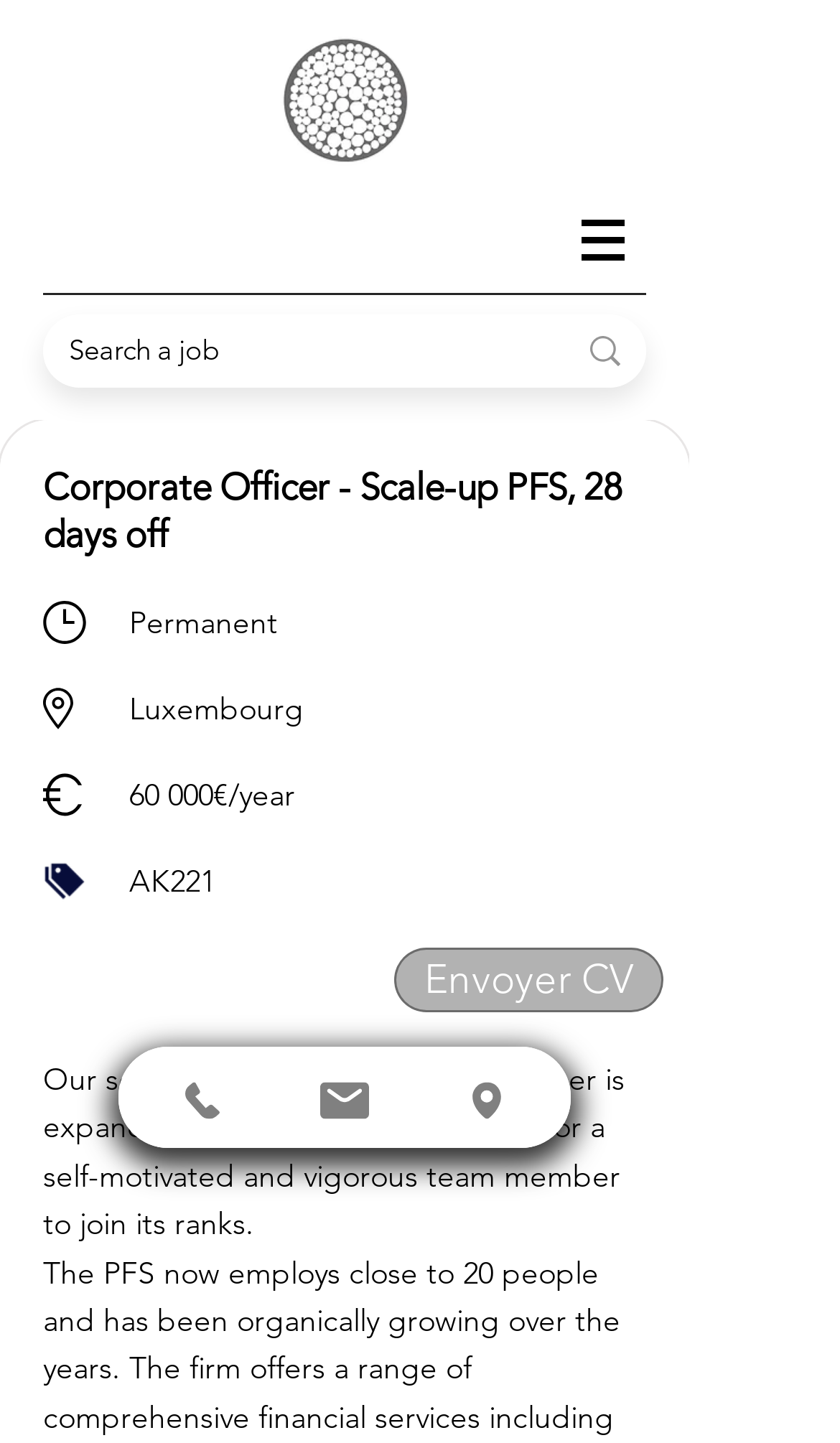What is the job title of the vacancy?
Look at the screenshot and provide an in-depth answer.

The job title can be inferred from the heading 'Corporate Officer - Scale-up PFS, 28 days off' which is prominently displayed on the webpage.